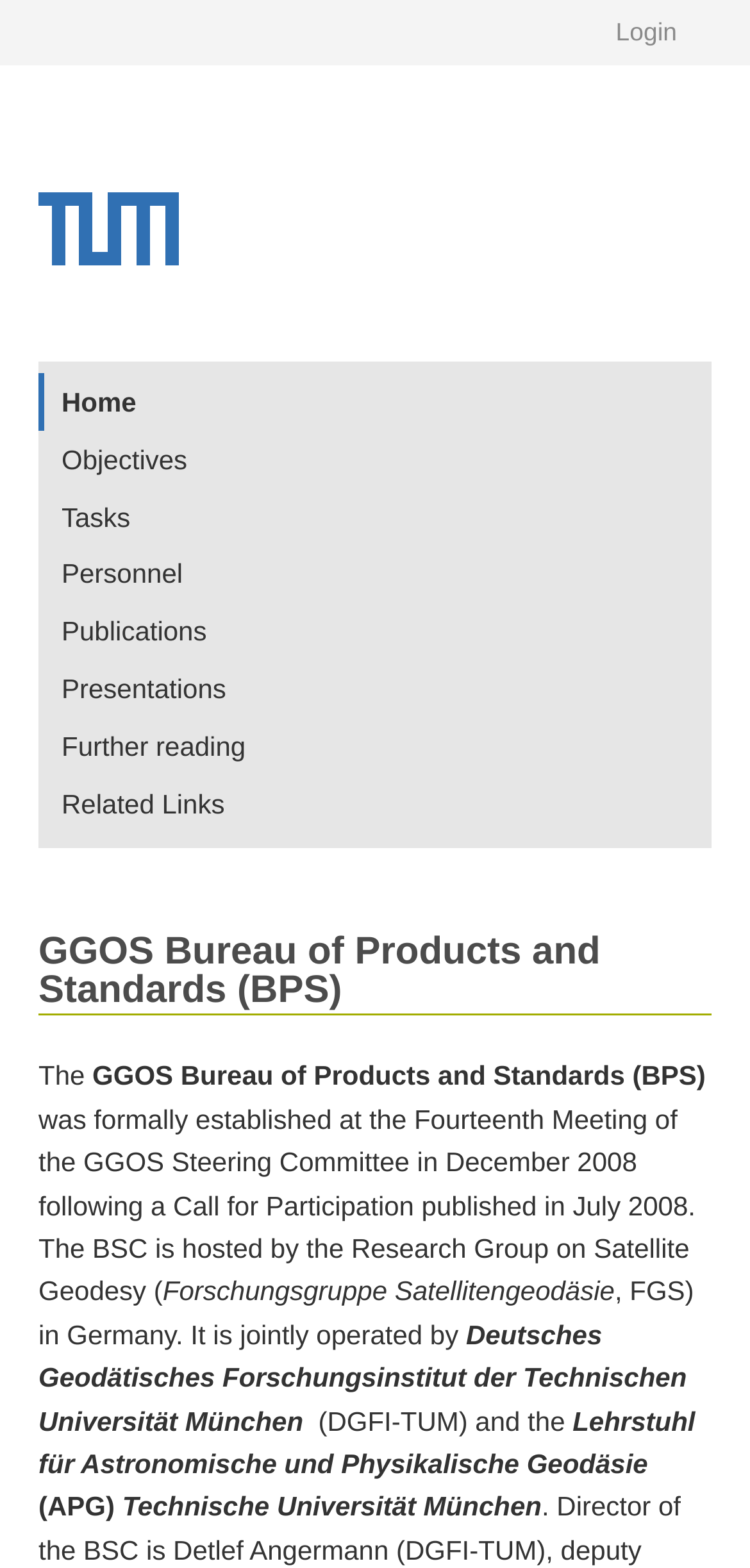Pinpoint the bounding box coordinates of the clickable area necessary to execute the following instruction: "read about GGOS Bureau of Products and Standards". The coordinates should be given as four float numbers between 0 and 1, namely [left, top, right, bottom].

[0.051, 0.583, 0.949, 0.648]